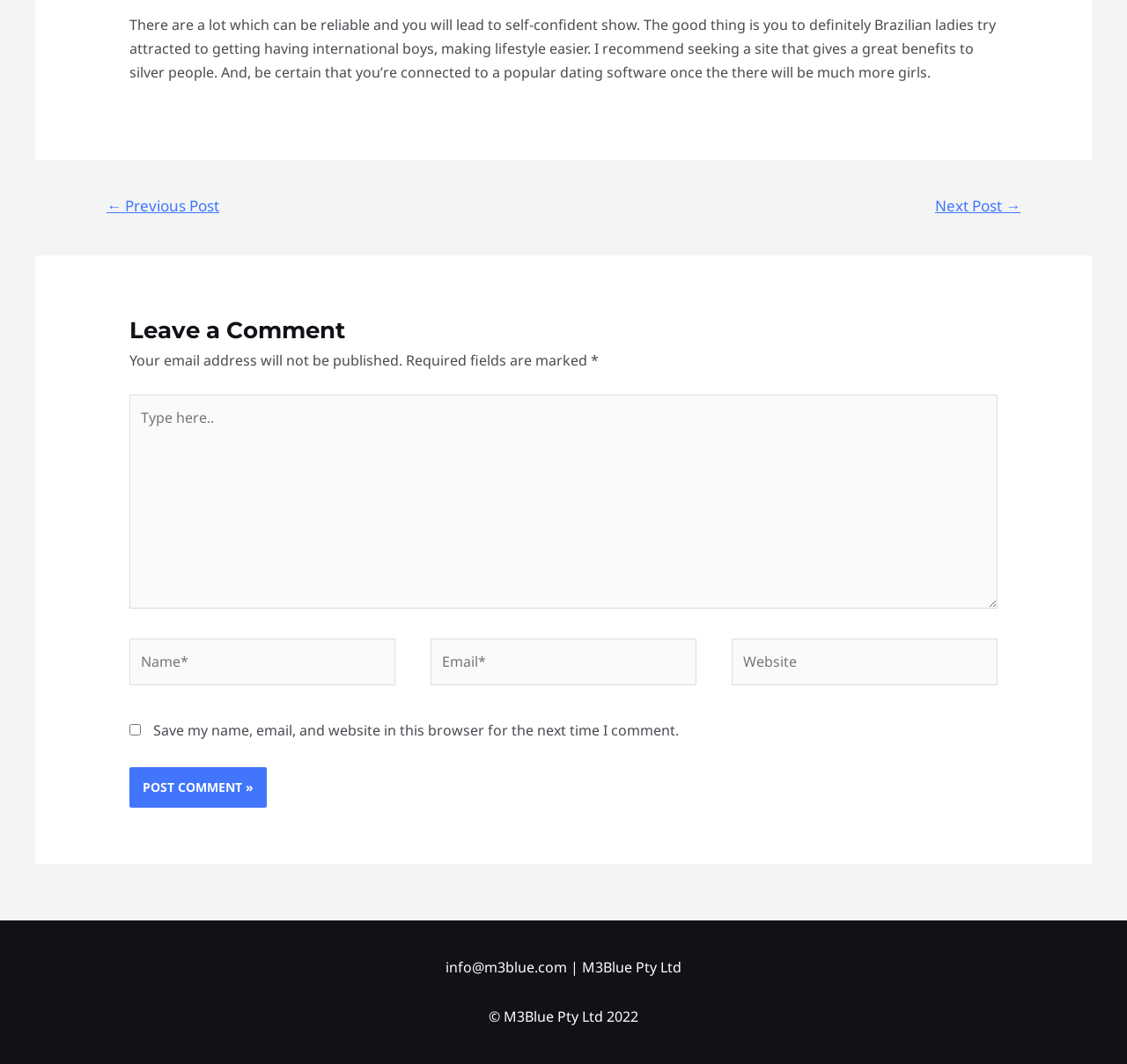What is the label of the first text box in the comment section?
Provide an in-depth and detailed explanation in response to the question.

The first text box in the comment section has a label 'Type here..', which suggests that users should enter their comment or message in this field.